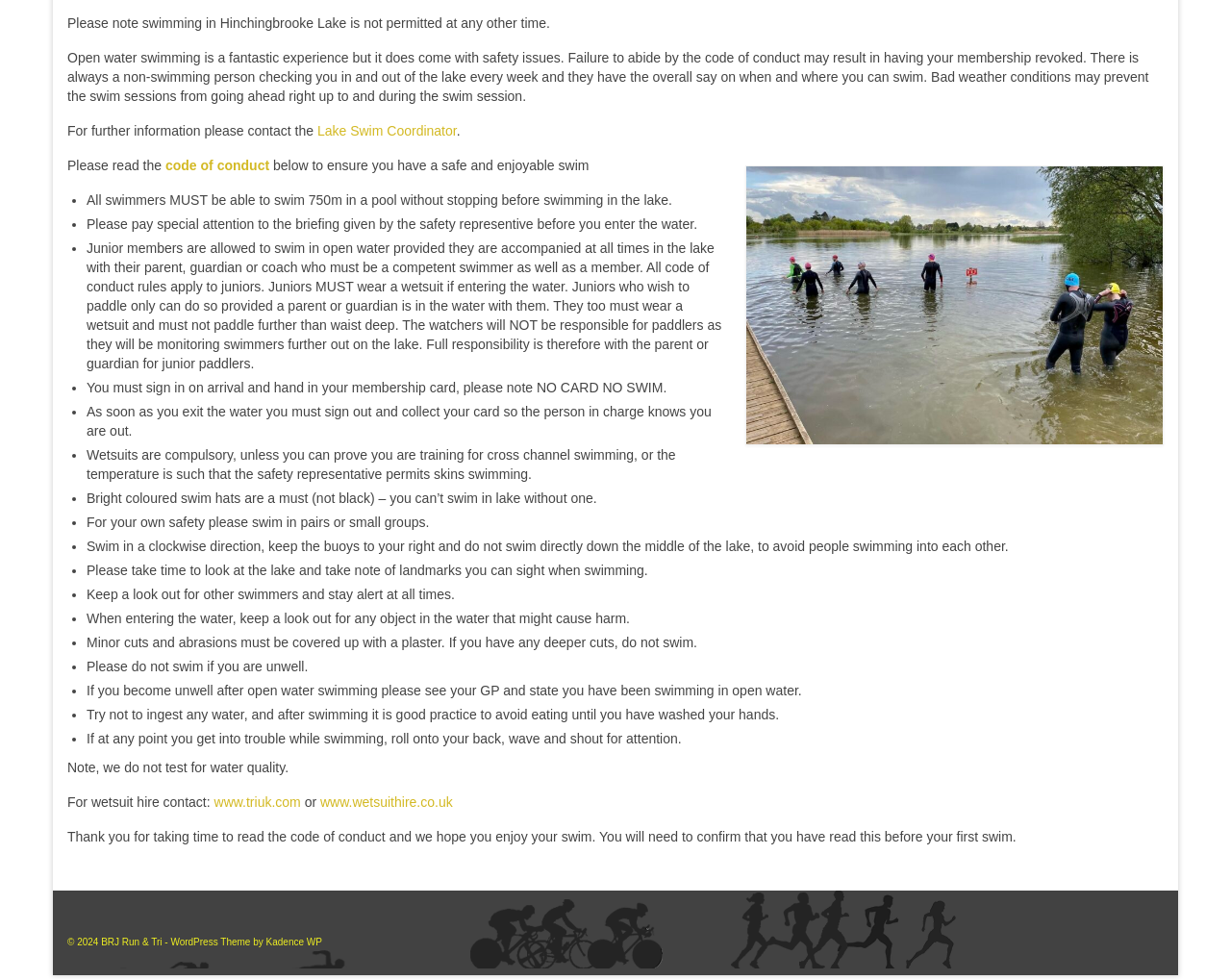Extract the bounding box coordinates of the UI element described by: "www.wetsuithire.co.uk". The coordinates should include four float numbers ranging from 0 to 1, e.g., [left, top, right, bottom].

[0.26, 0.811, 0.368, 0.826]